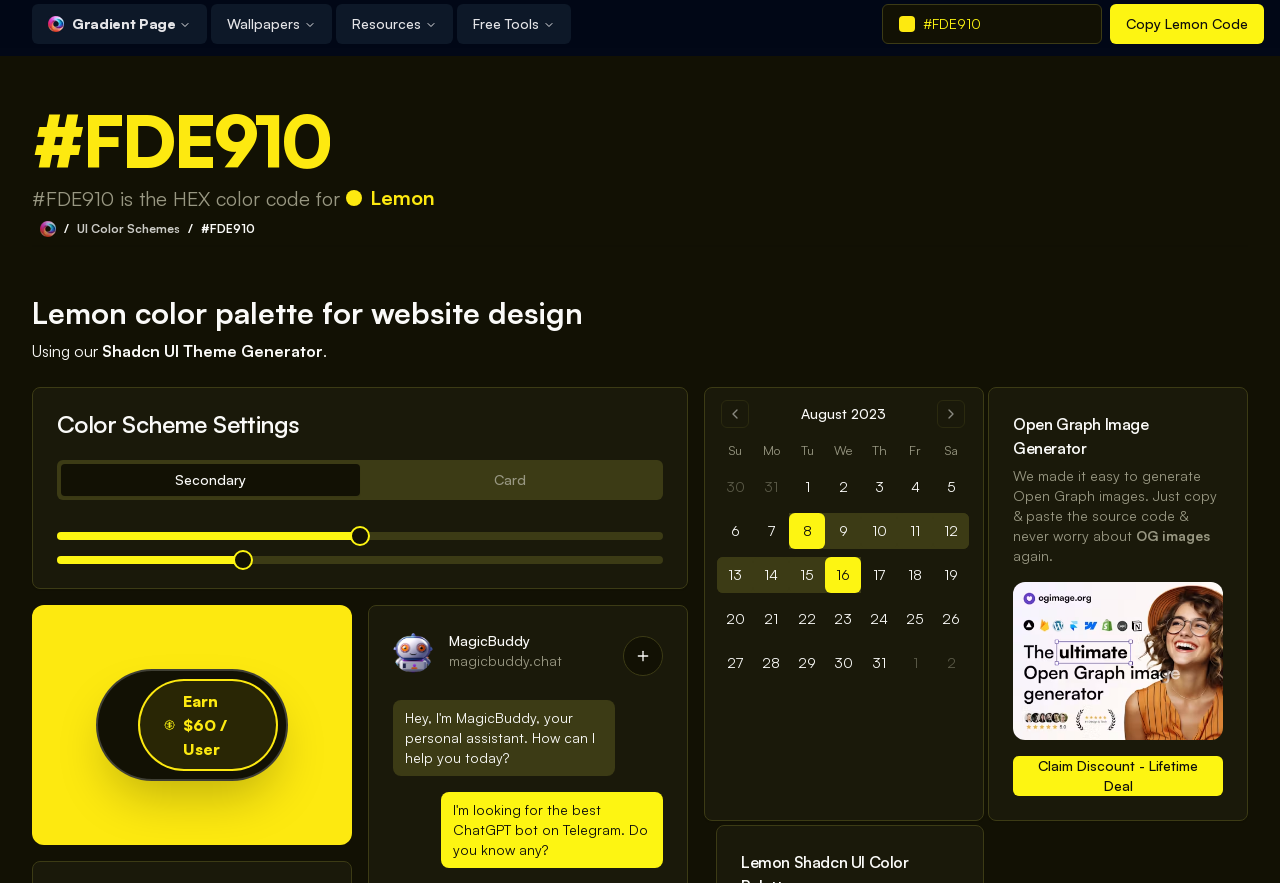Provide your answer in one word or a succinct phrase for the question: 
What type of color scheme settings are available on this webpage?

Secondary and Card